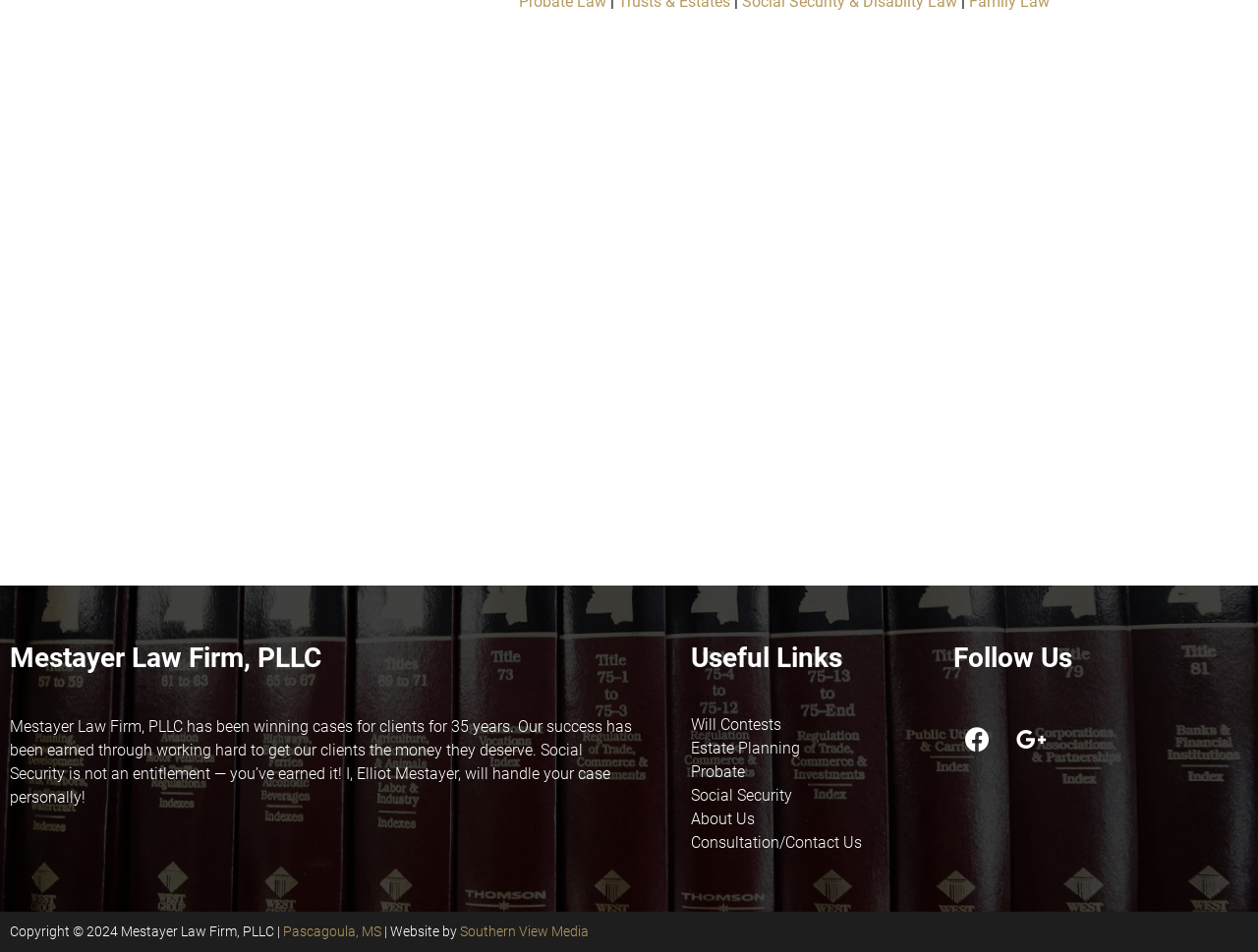Please identify the bounding box coordinates of the region to click in order to complete the task: "Visit the 'About Us' page". The coordinates must be four float numbers between 0 and 1, specified as [left, top, right, bottom].

[0.549, 0.85, 0.742, 0.871]